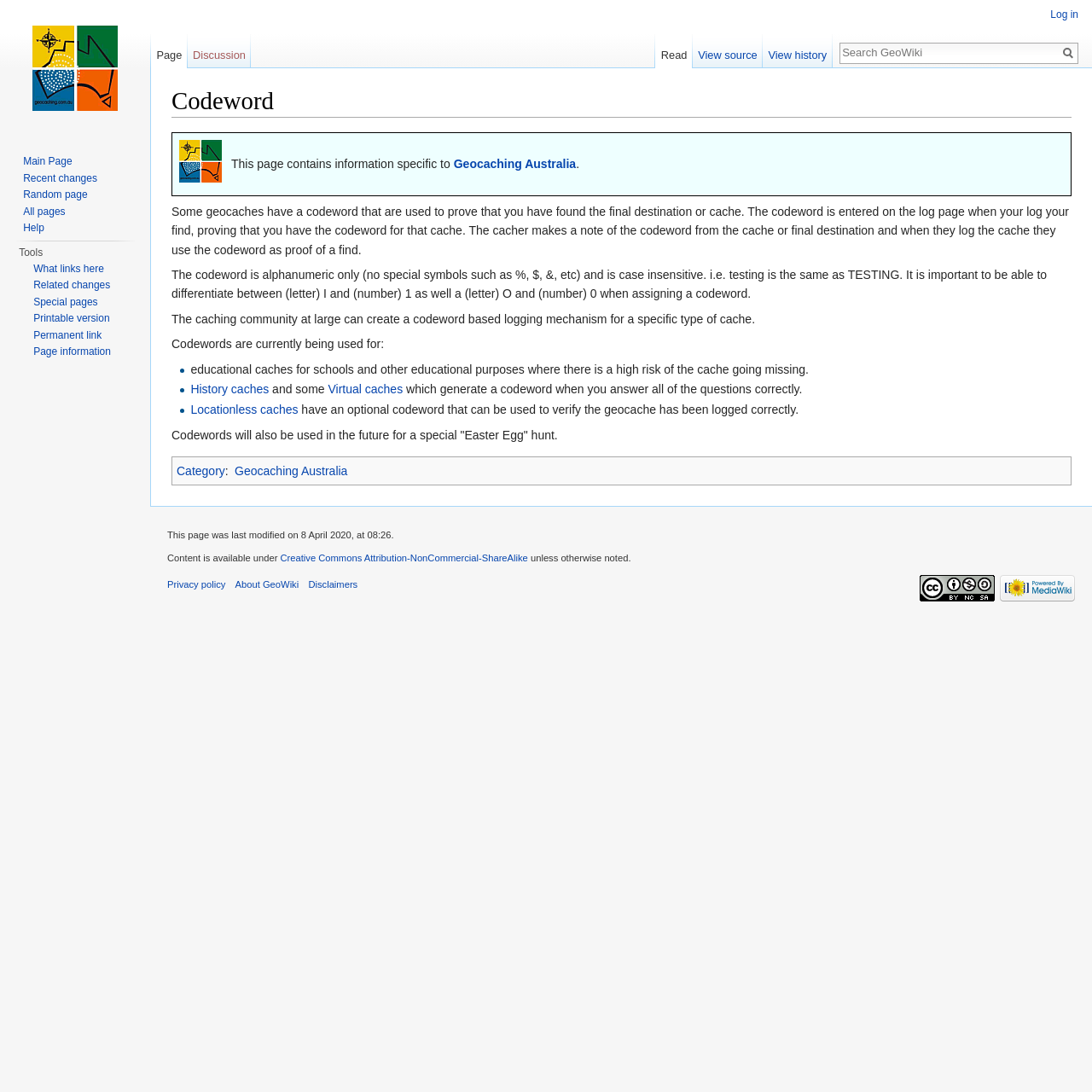Please pinpoint the bounding box coordinates for the region I should click to adhere to this instruction: "Click on the 'Log in' link".

[0.962, 0.008, 0.988, 0.019]